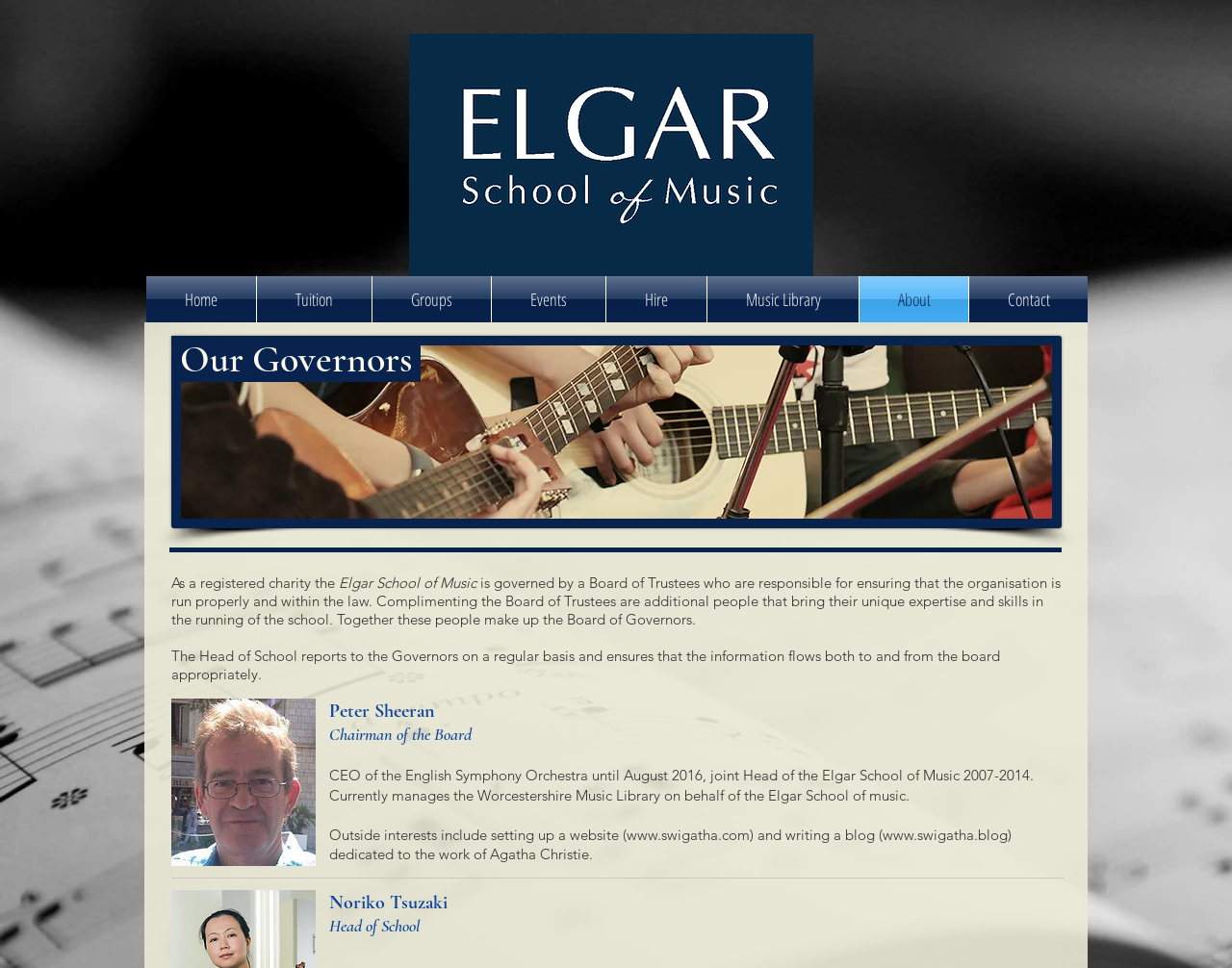Respond concisely with one word or phrase to the following query:
Who is the Head of School?

Noriko Tsuzaki